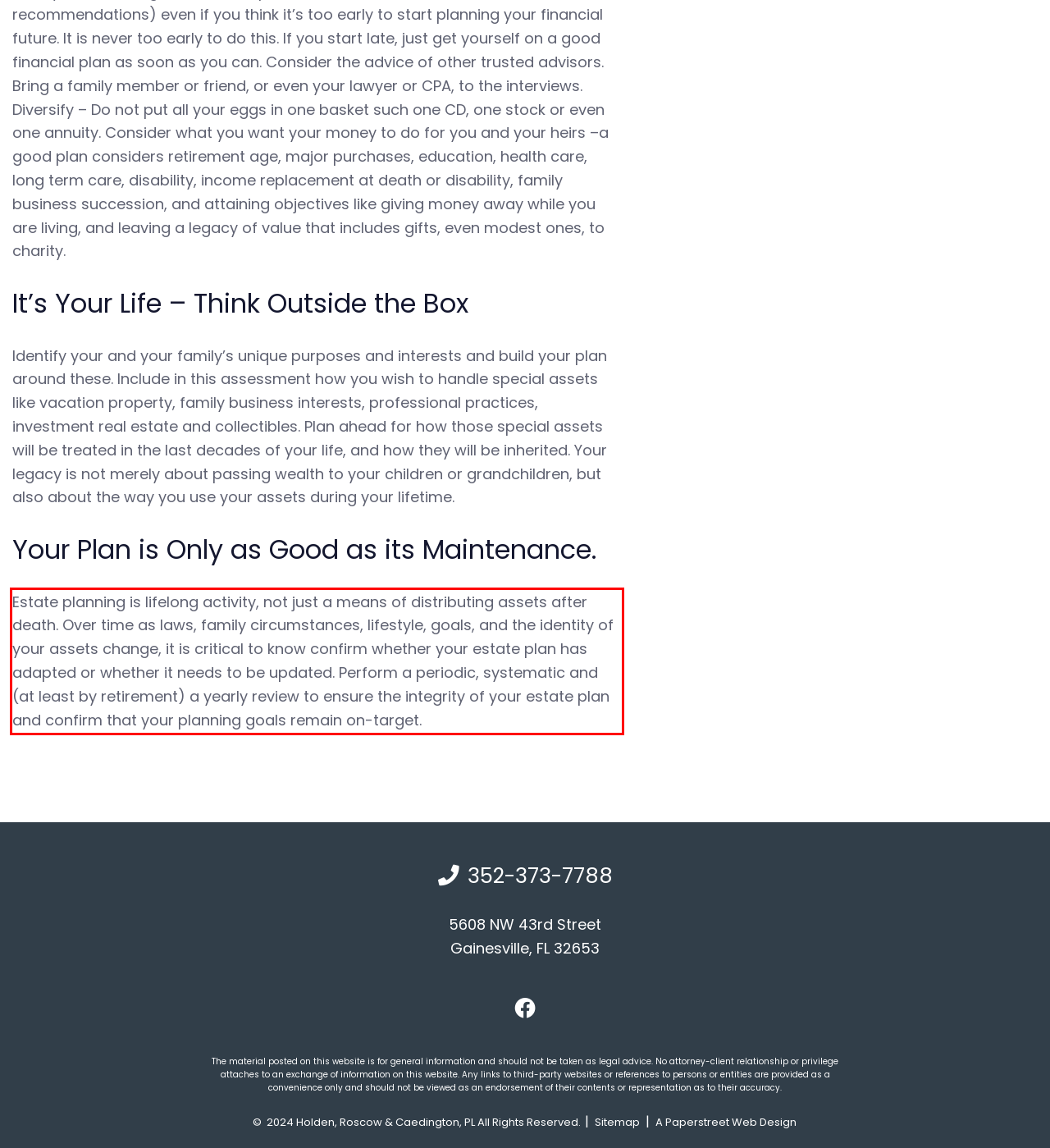You are provided with a webpage screenshot that includes a red rectangle bounding box. Extract the text content from within the bounding box using OCR.

Estate planning is lifelong activity, not just a means of distributing assets after death. Over time as laws, family circumstances, lifestyle, goals, and the identity of your assets change, it is critical to know confirm whether your estate plan has adapted or whether it needs to be updated. Perform a periodic, systematic and (at least by retirement) a yearly review to ensure the integrity of your estate plan and confirm that your planning goals remain on-target.